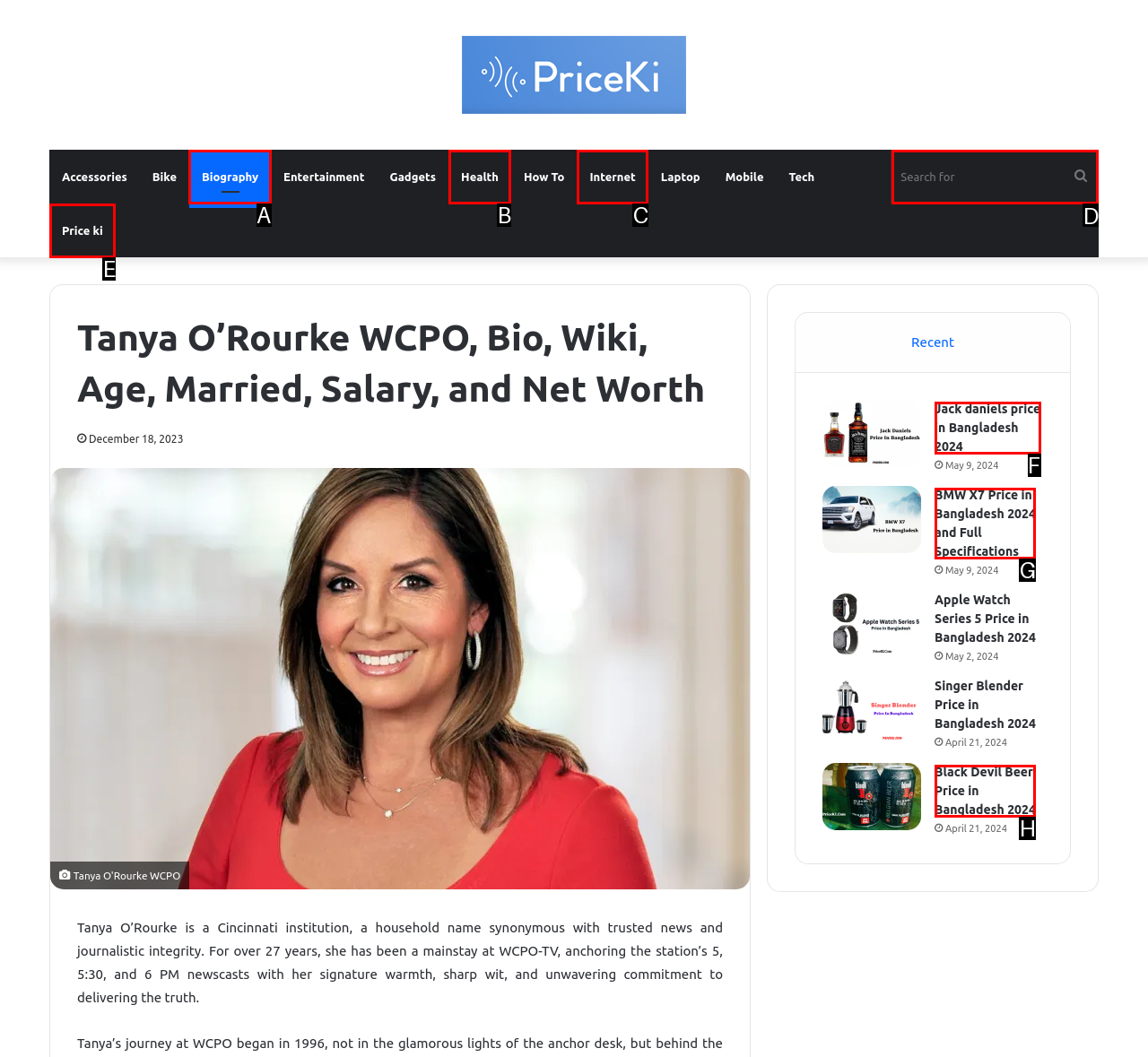Point out which UI element to click to complete this task: Search for something
Answer with the letter corresponding to the right option from the available choices.

D